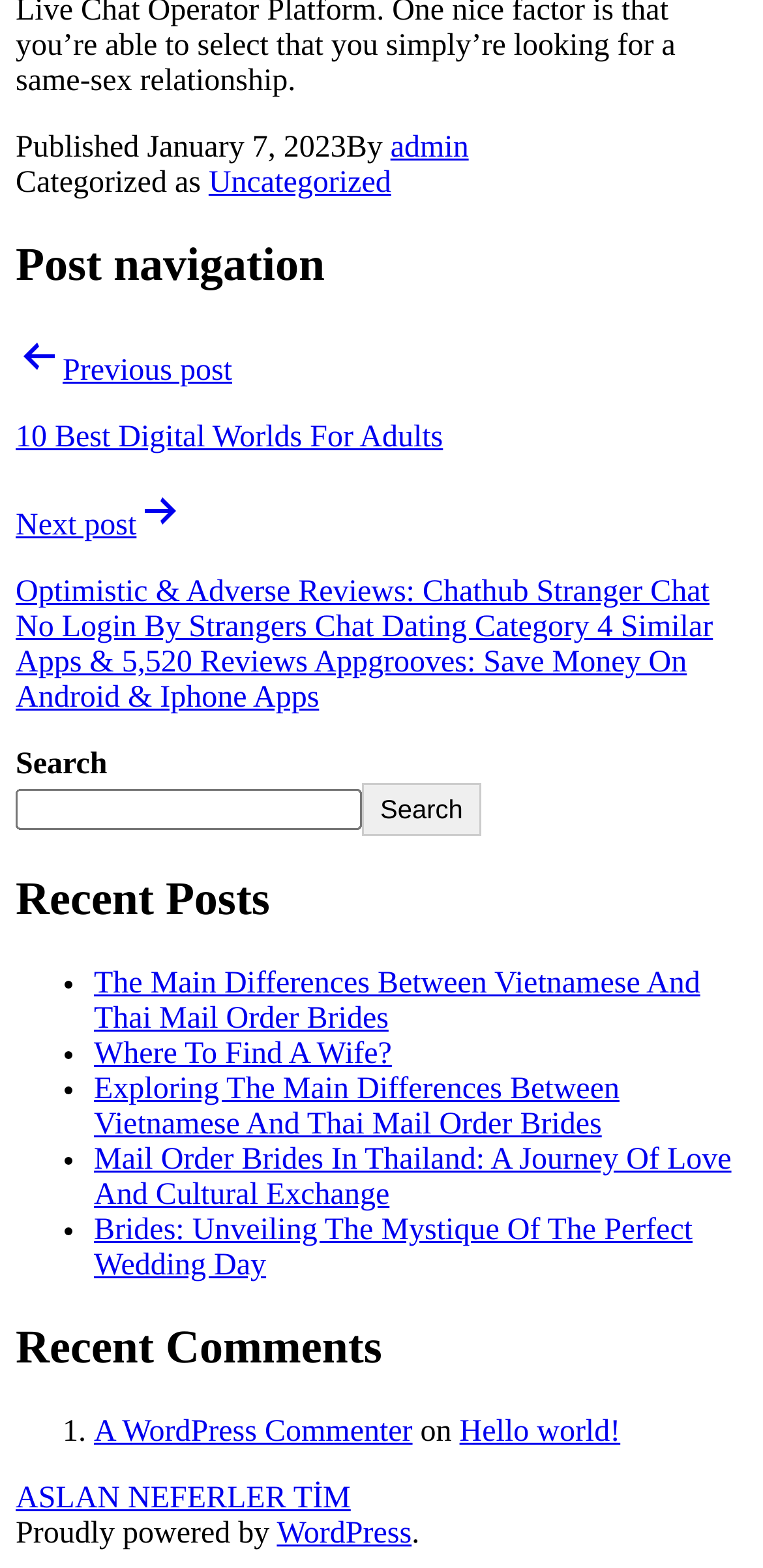What is the purpose of the search box?
Give a thorough and detailed response to the question.

I found the search box in the complementary section of the webpage, which is labeled as 'Search'. The presence of a search box and a search button suggests that its purpose is to search the website.